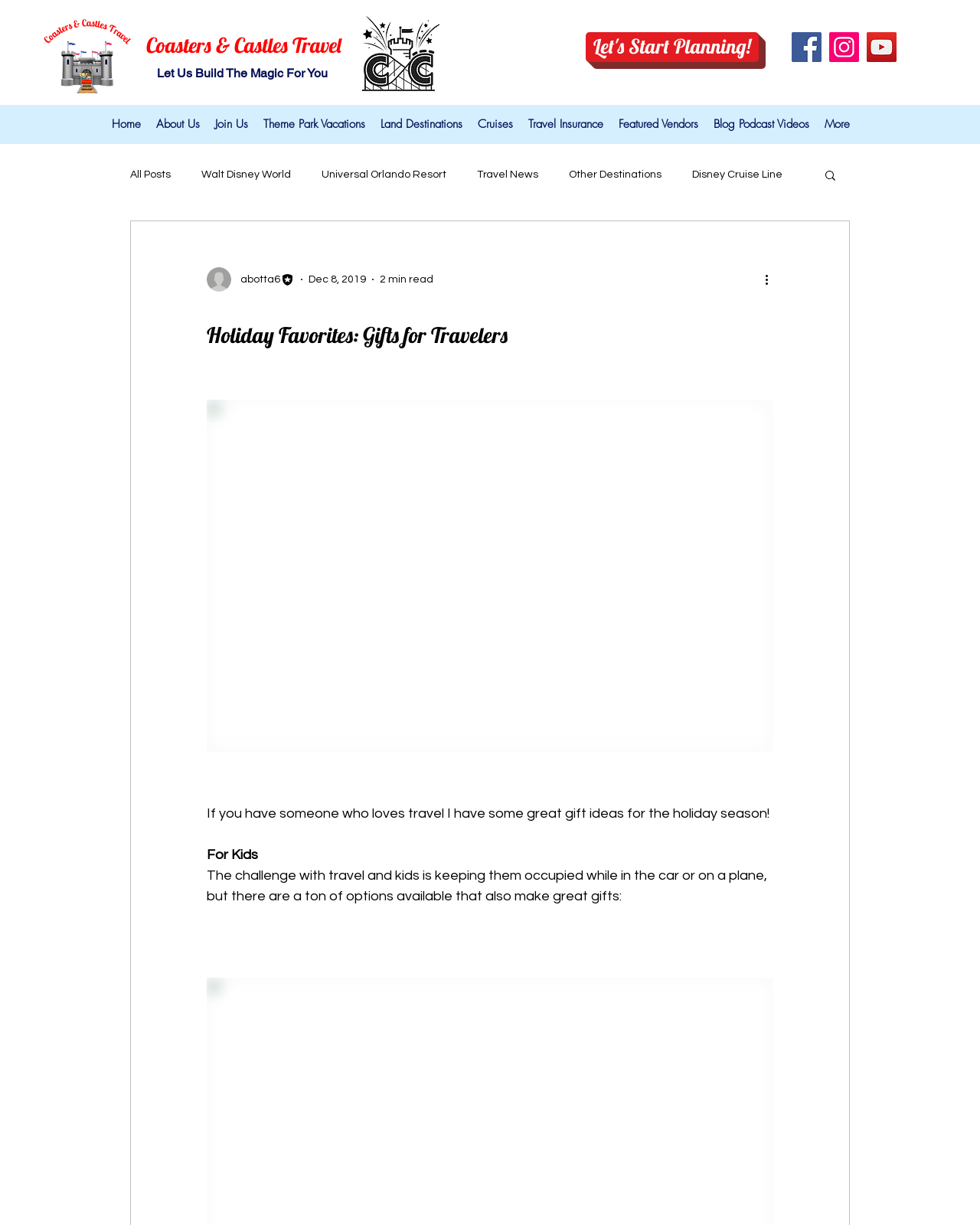Specify the bounding box coordinates of the area to click in order to follow the given instruction: "Click on the 'Let's Start Planning!' button."

[0.598, 0.026, 0.774, 0.051]